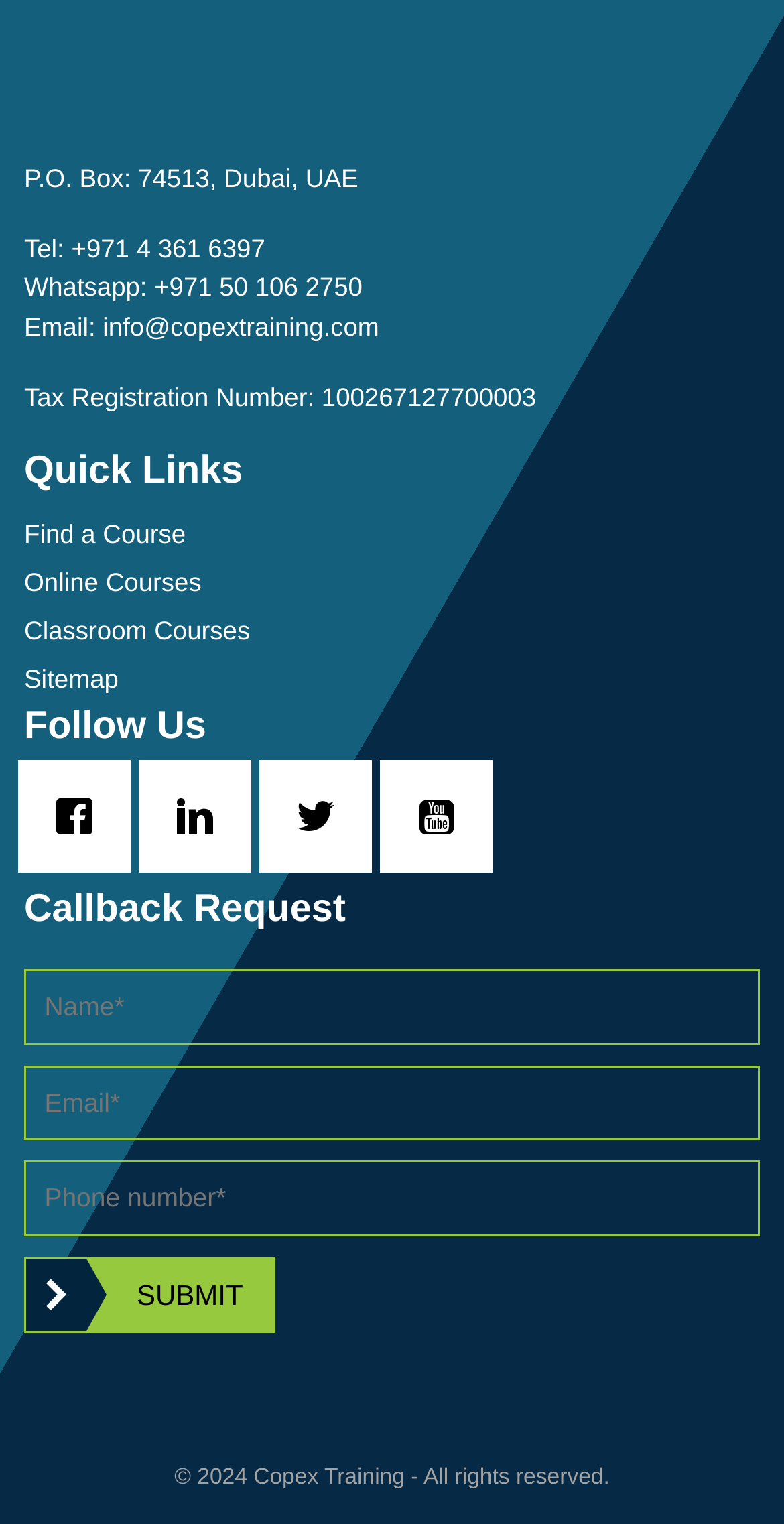What type of courses are offered by Copex Training?
Using the information from the image, give a concise answer in one word or a short phrase.

Online and Classroom Courses